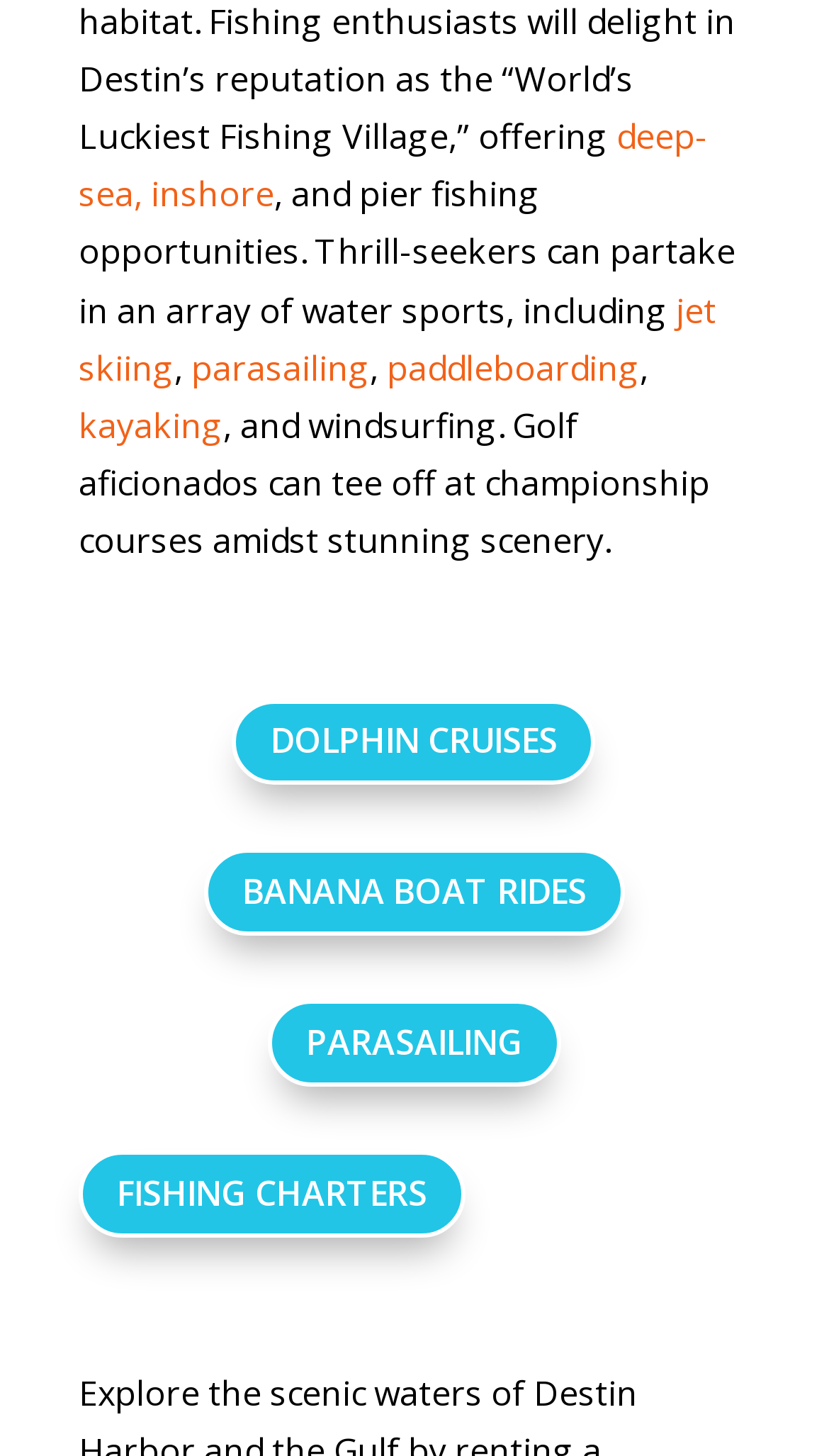Kindly determine the bounding box coordinates for the area that needs to be clicked to execute this instruction: "go to parasailing page".

[0.231, 0.236, 0.446, 0.268]